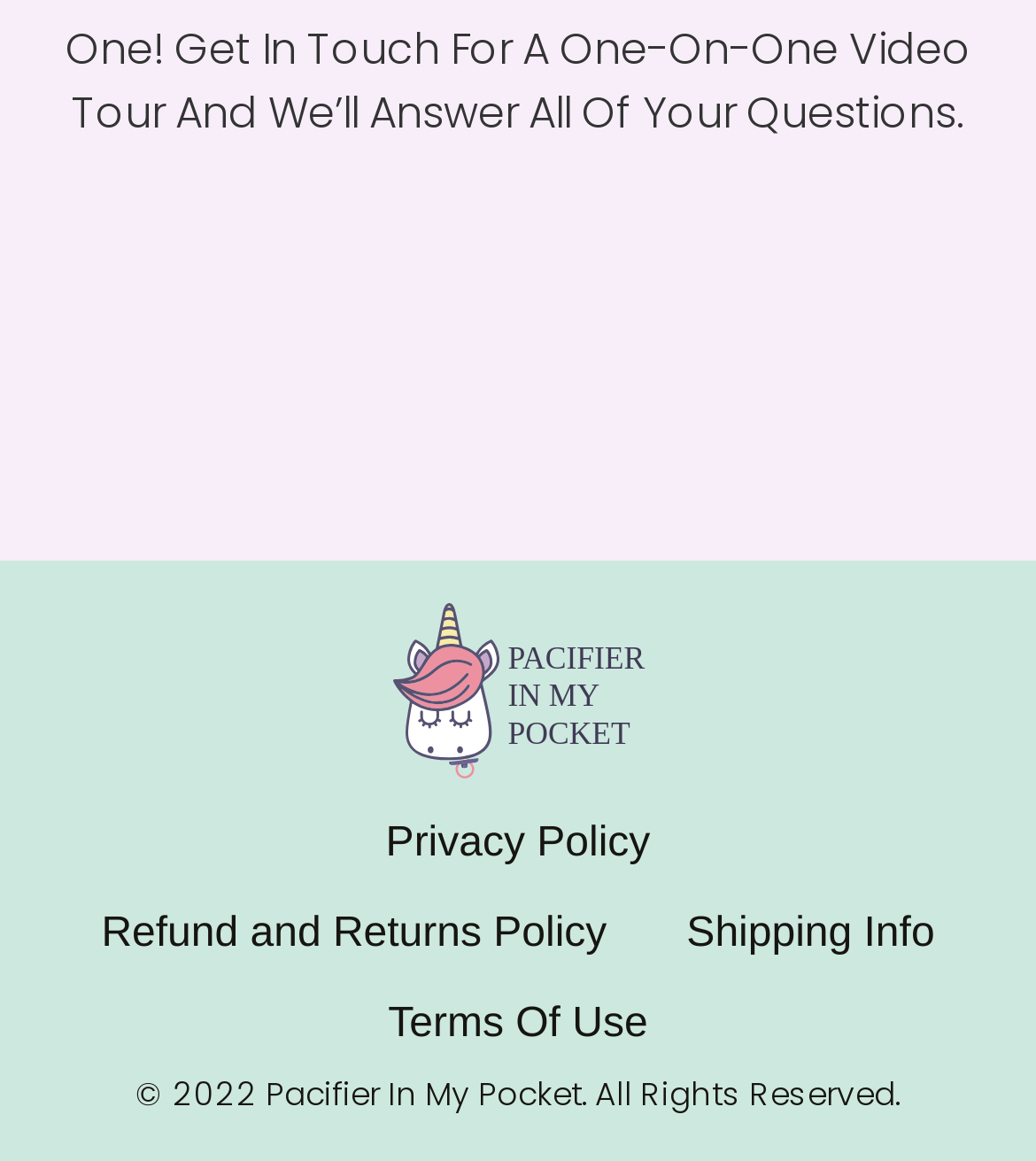Please find the bounding box for the UI component described as follows: "admin".

None